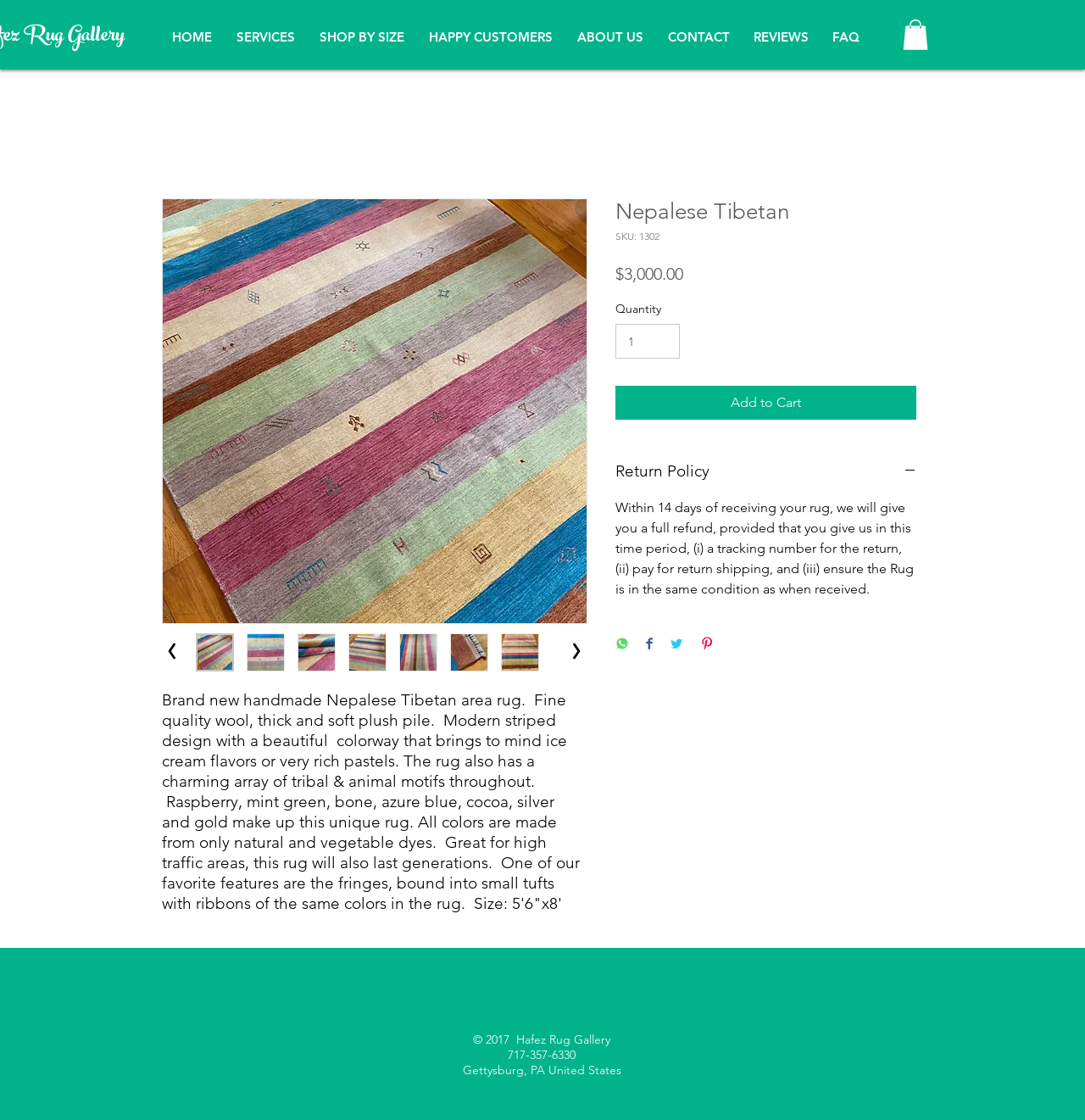Provide a thorough summary of the webpage.

This webpage is about a brand new handmade Nepalese Tibetan area rug. At the top, there is a navigation bar with links to different sections of the website, including "HOME", "SERVICES", "SHOP BY SIZE", "HAPPY CUSTOMERS", "ABOUT US", "CONTACT", "REVIEWS", and "FAQ". 

Below the navigation bar, there is a main section that takes up most of the page. On the left side of this section, there is a large image of the rug, and on the right side, there are several smaller images of the rug from different angles. 

Above the large image, there is a button with an icon, and below the large image, there is a description of the rug, which includes its features, size, and price. The description also mentions that the rug is made from natural and vegetable dyes and is suitable for high-traffic areas. 

To the right of the description, there are several buttons, including "Add to Cart", "Return Policy", and social media sharing buttons. The "Return Policy" button is expanded, showing a detailed description of the return policy. 

At the bottom of the page, there is a social bar with links to the website's Facebook and Instagram pages, as well as a copyright notice, phone number, and address.